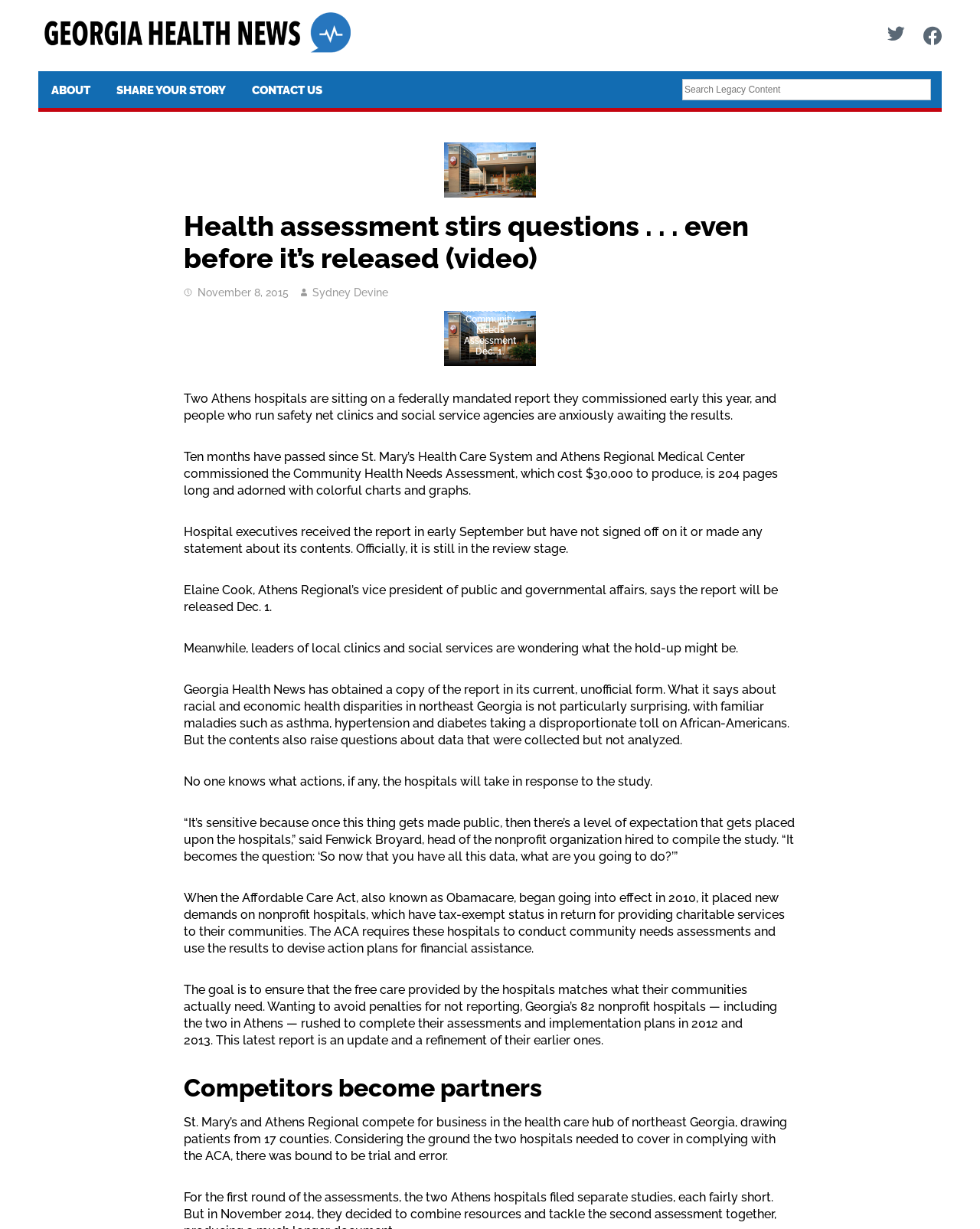What is the date of the article?
Answer the question with as much detail as possible.

I determined the answer by looking at the time element with the text 'November 8, 2015' which indicates the date of the article.